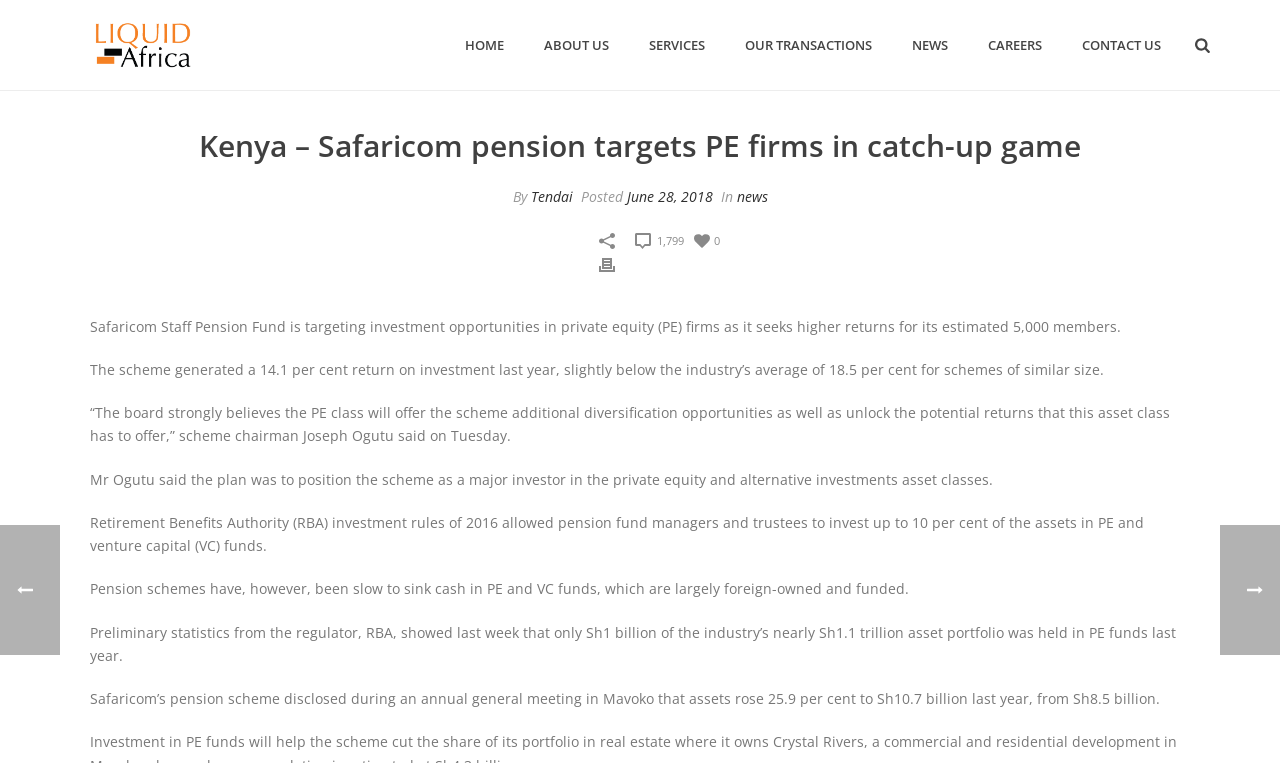Please examine the image and answer the question with a detailed explanation:
What is the target of Safaricom Staff Pension Fund?

According to the article, Safaricom Staff Pension Fund is targeting investment opportunities in private equity (PE) firms as it seeks higher returns for its estimated 5,000 members.